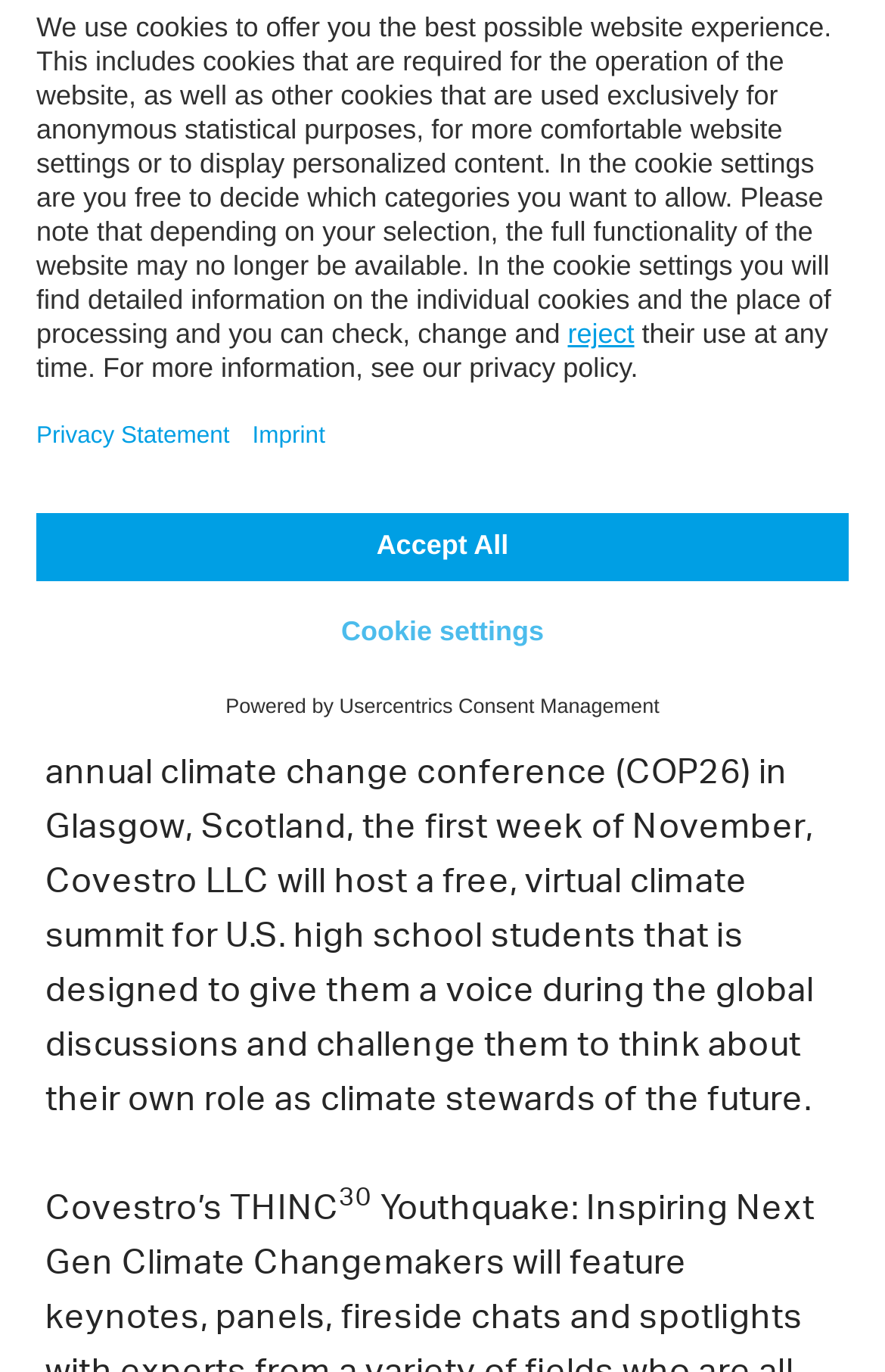Given the element description, predict the bounding box coordinates in the format (top-left x, top-left y, bottom-right x, bottom-right y). Make sure all values are between 0 and 1. Here is the element description: Accept All

[0.041, 0.374, 0.959, 0.423]